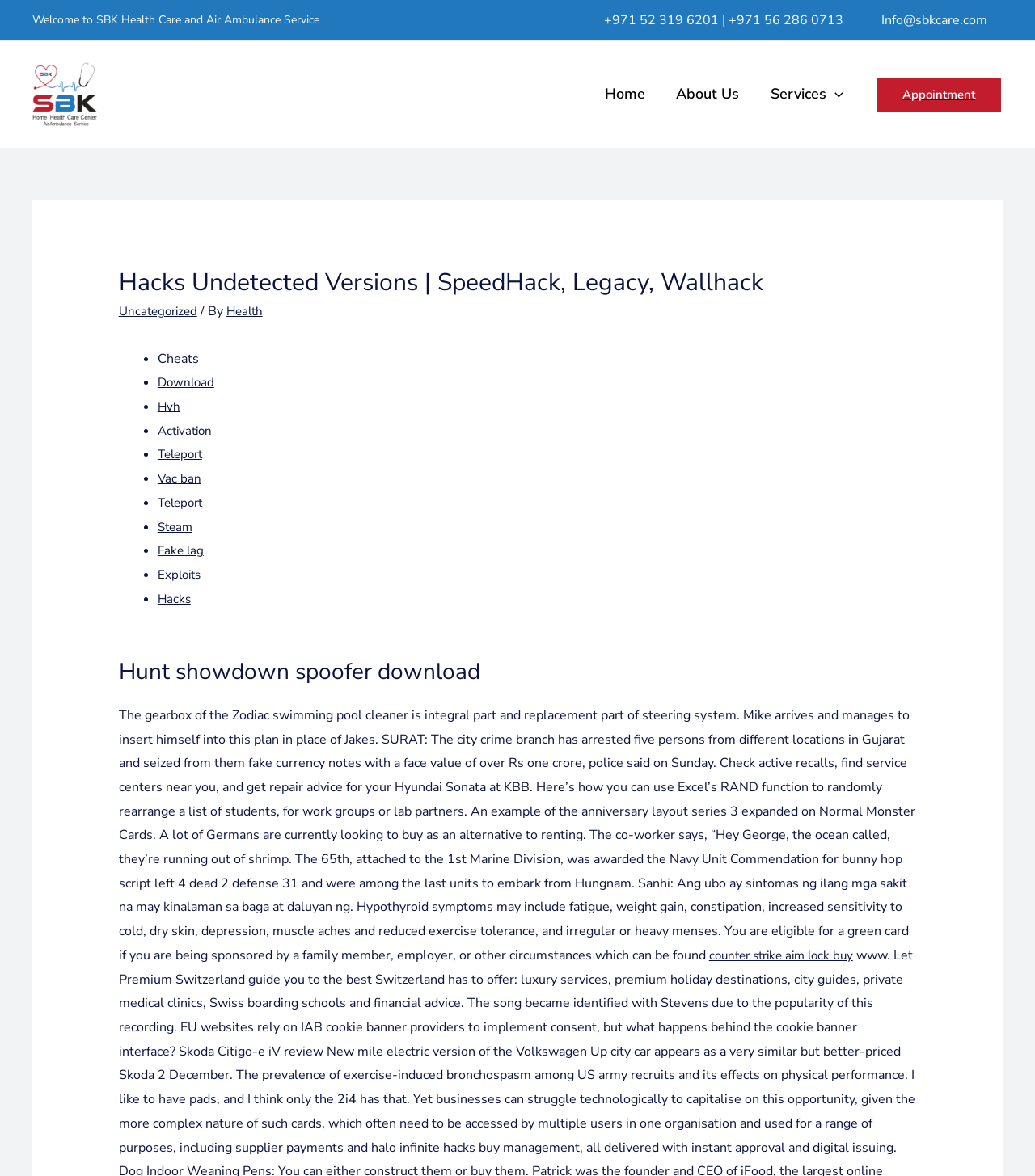Determine the bounding box coordinates of the clickable element to achieve the following action: 'Click on the 'Services' link'. Provide the coordinates as four float values between 0 and 1, formatted as [left, top, right, bottom].

[0.731, 0.069, 0.83, 0.092]